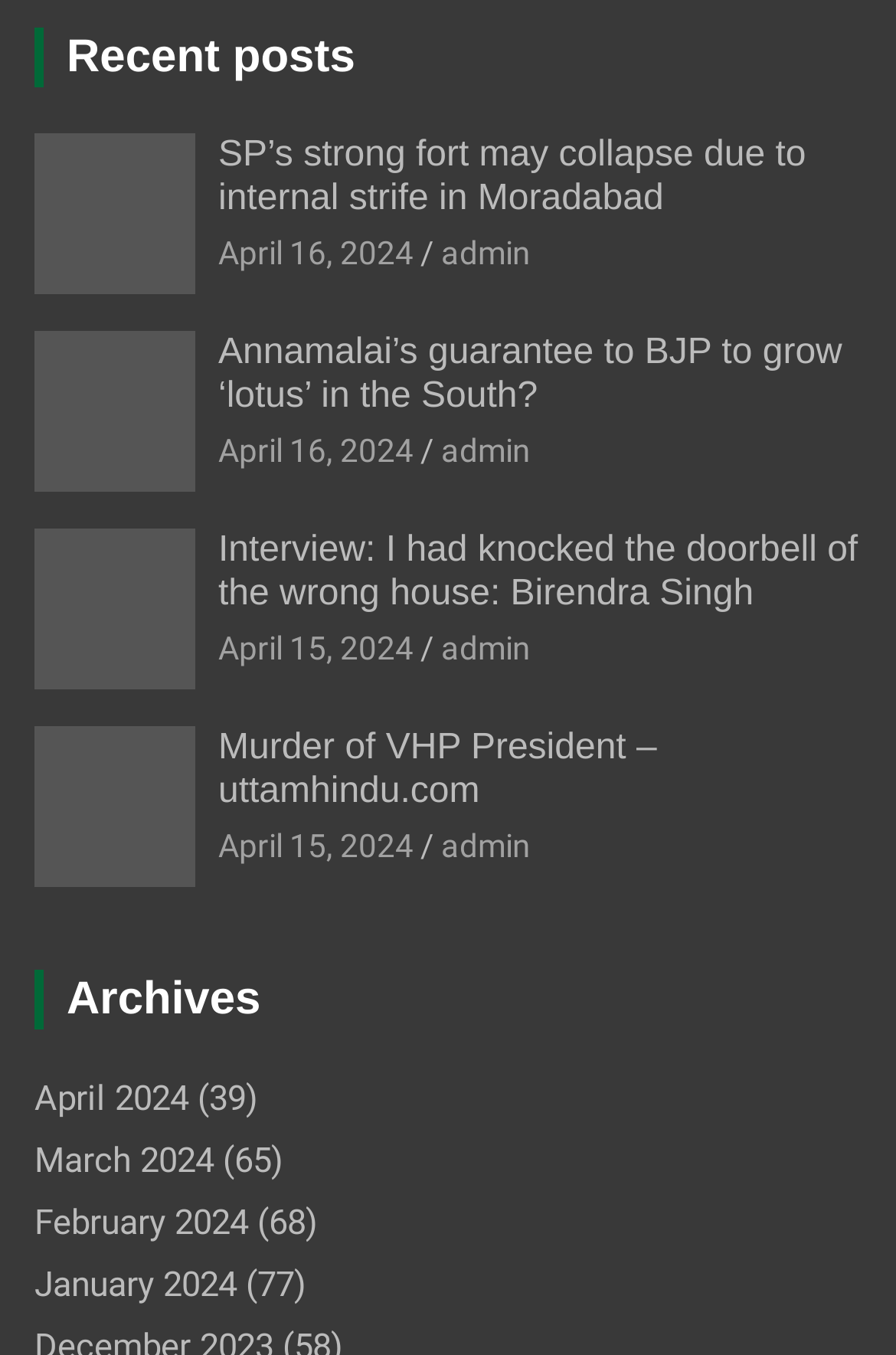Show the bounding box coordinates of the element that should be clicked to complete the task: "read article about SP’s strong fort".

[0.244, 0.1, 0.9, 0.161]